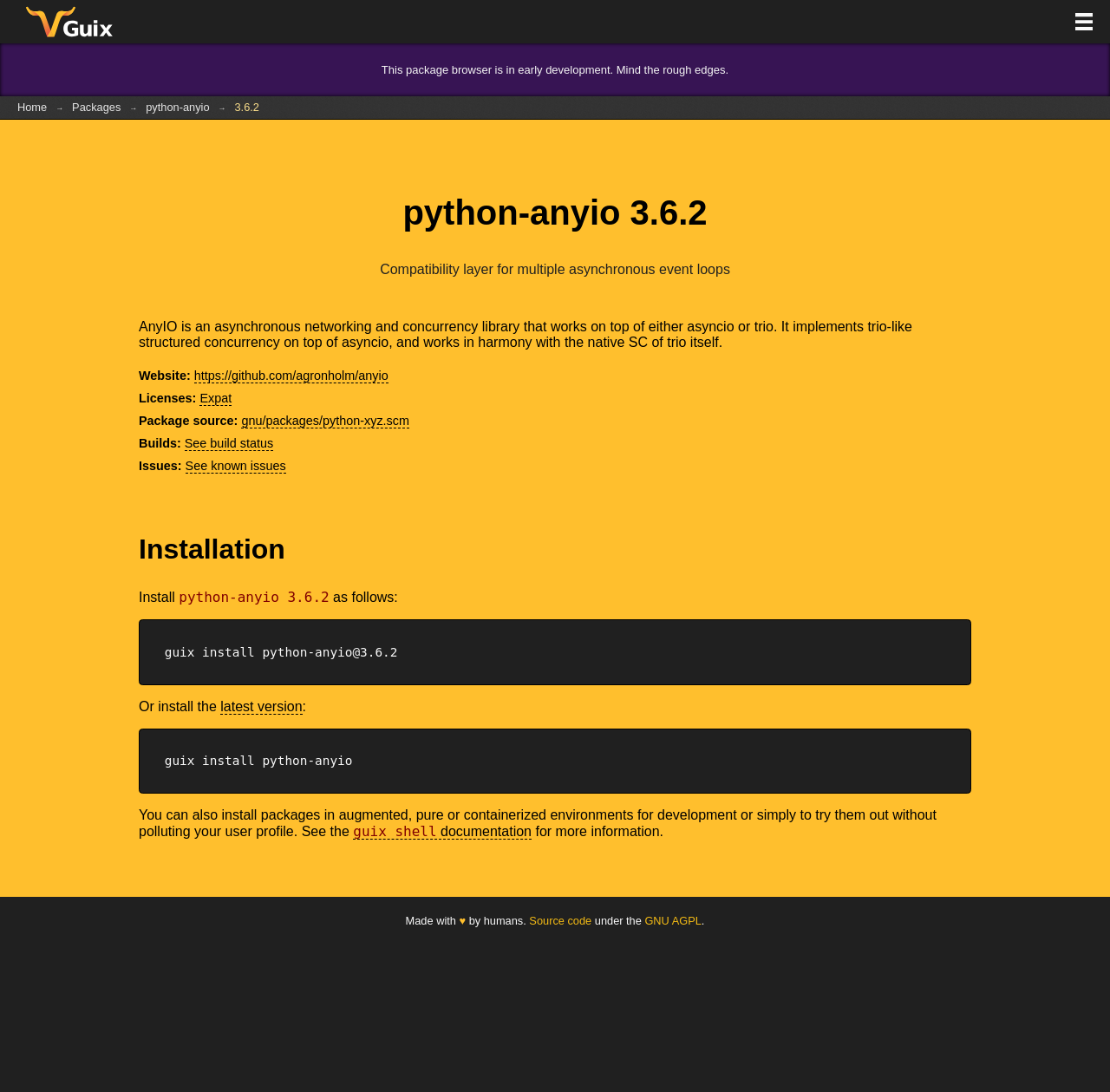Please specify the bounding box coordinates in the format (top-left x, top-left y, bottom-right x, bottom-right y), with all values as floating point numbers between 0 and 1. Identify the bounding box of the UI element described by: GNU Guix

[0.0, 0.0, 0.125, 0.04]